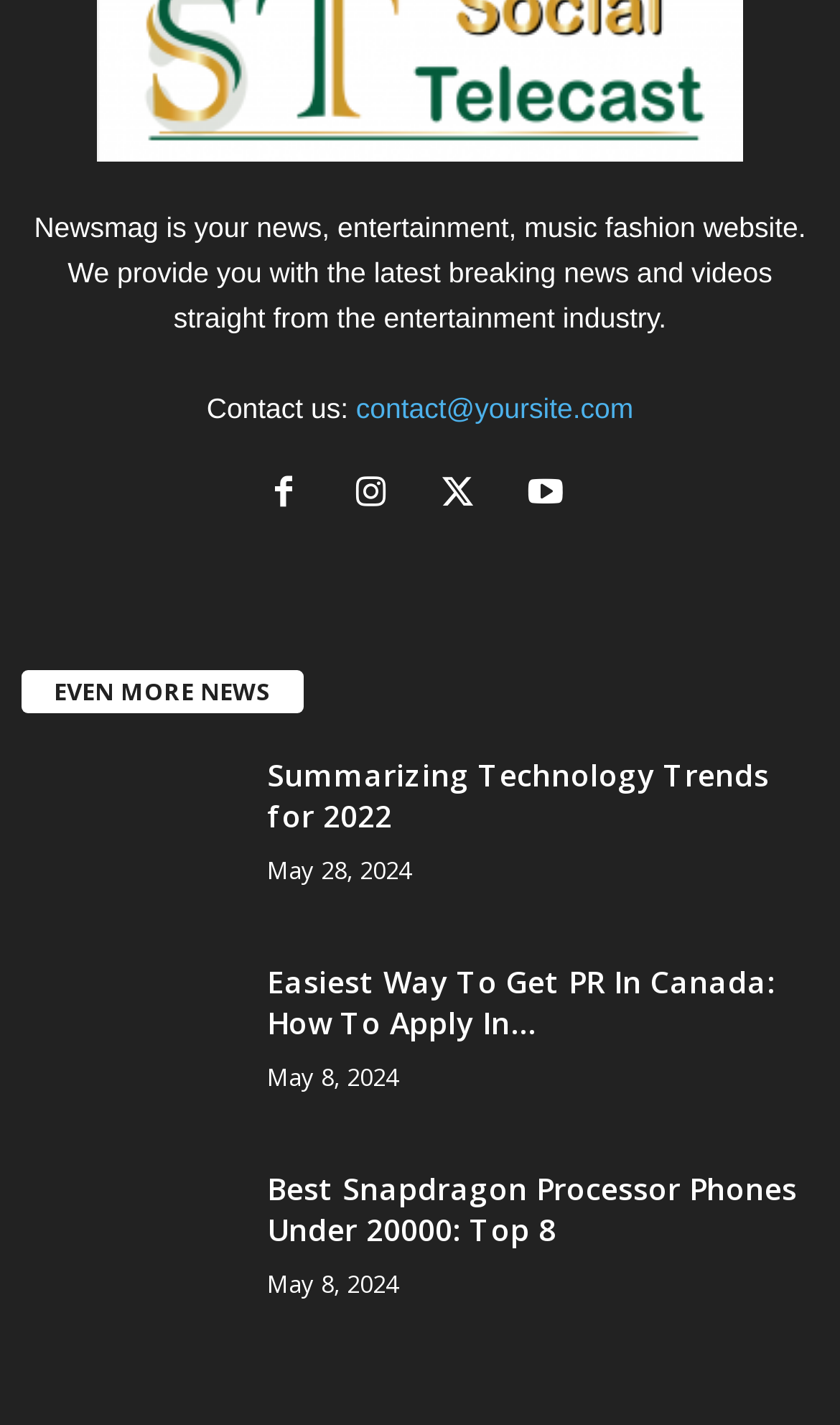Locate the bounding box coordinates of the element that needs to be clicked to carry out the instruction: "Explore best snapdragon processor phones under 20000". The coordinates should be given as four float numbers ranging from 0 to 1, i.e., [left, top, right, bottom].

[0.318, 0.82, 0.949, 0.878]